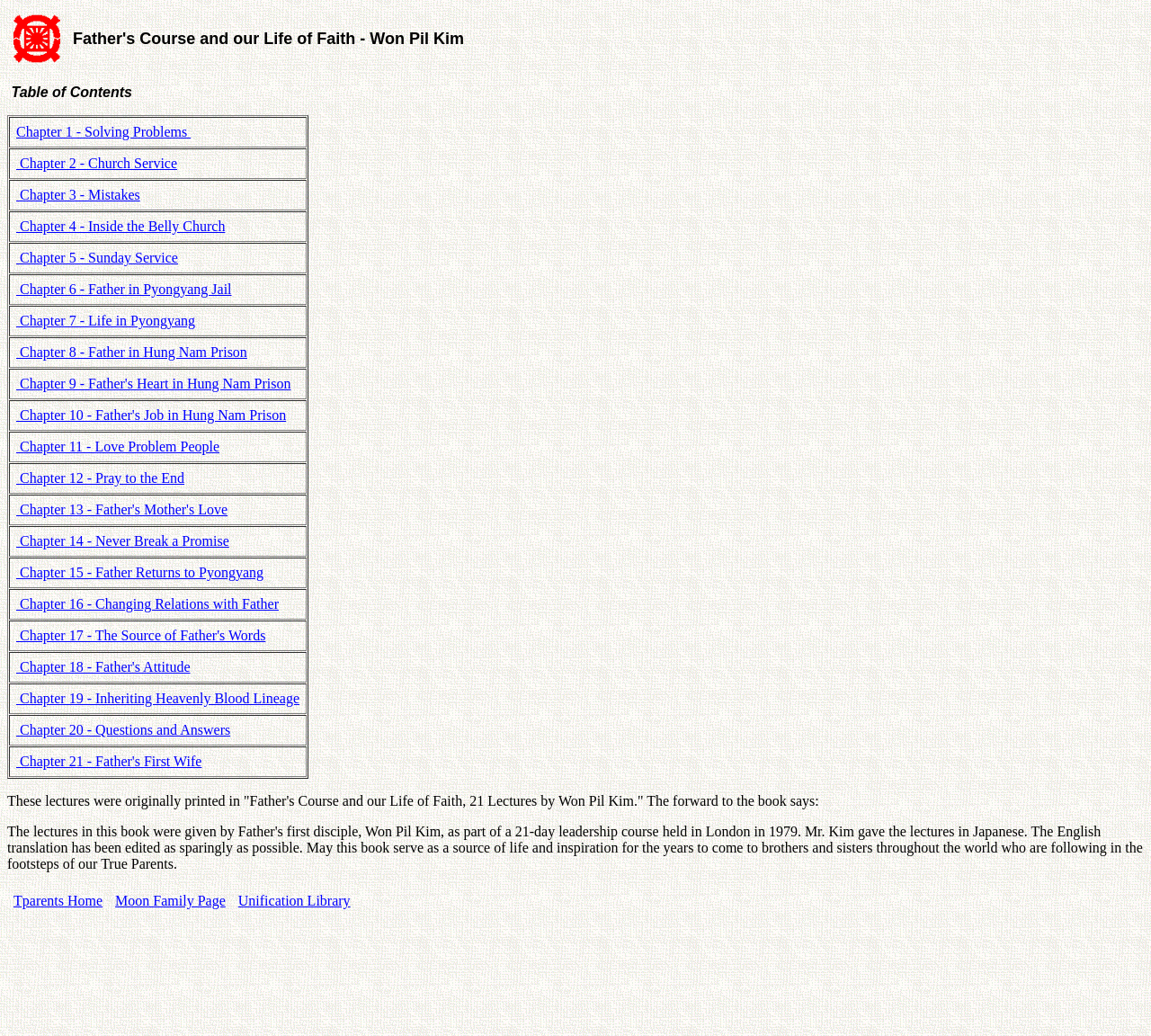Using the format (top-left x, top-left y, bottom-right x, bottom-right y), provide the bounding box coordinates for the described UI element. All values should be floating point numbers between 0 and 1: Chapter 5 - Sunday Service

[0.014, 0.241, 0.155, 0.256]